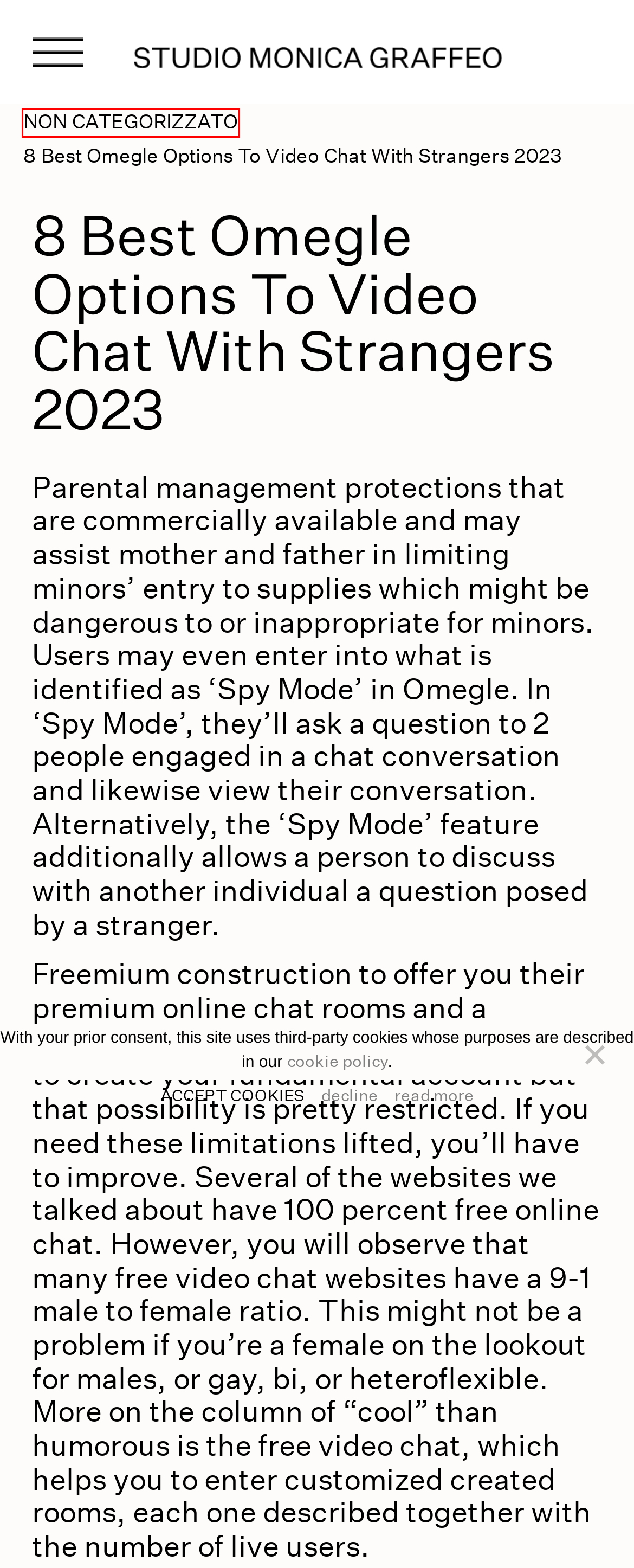You are provided with a screenshot of a webpage where a red rectangle bounding box surrounds an element. Choose the description that best matches the new webpage after clicking the element in the red bounding box. Here are the choices:
A. Chiara Torelli – art director
B. Settembre 2023 - STUDIO MONICA GRAFFEO
C. Privacy Policy - STUDIO MONICA GRAFFEO
D. Find the perfect match for your married life - STUDIO MONICA GRAFFEO
E. The domain name intuum.com is for sale
F. Home - STUDIO MONICA GRAFFEO
G. Non categorizzato Archivi - STUDIO MONICA GRAFFEO
H. What is a real lesbian hookup? - STUDIO MONICA GRAFFEO

G